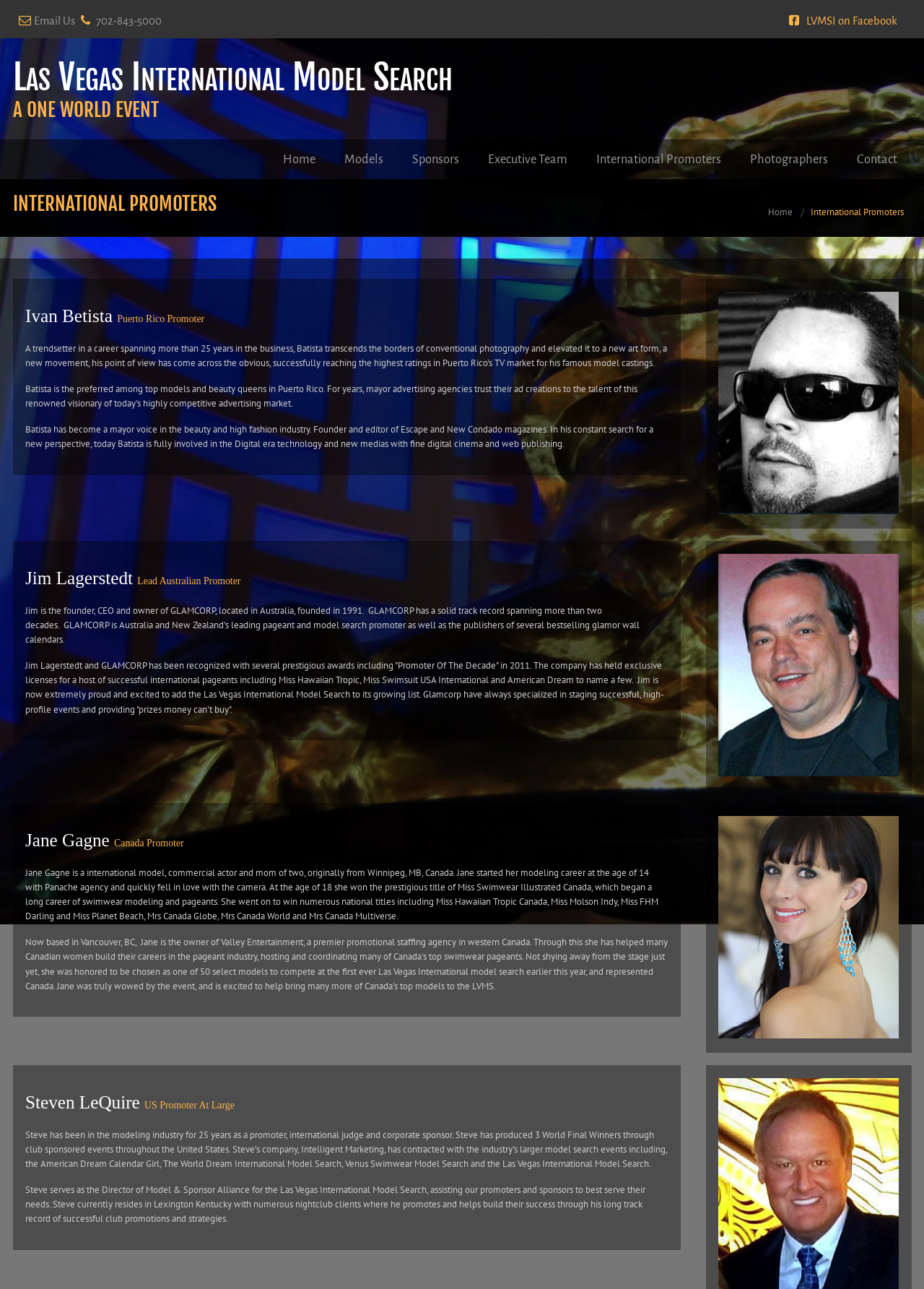Offer a meticulous description of the webpage's structure and content.

The webpage is about the Las Vegas International Model Search (LVIMS) and International Promoters. At the top left, there is a link to "Email Us" and a phone number "702-843-5000" is displayed next to it. On the top right, there is a link to "LVMSI on Facebook". 

Below these elements, there are two headings: "LAS VEGAS INTERNATIONAL MODEL SEARCH" and "A ONE WORLD EVENT". Underneath these headings, there is a navigation menu with links to "Home", "Models", "Sponsors", "Executive Team", "International Promoters", "Photographers", and "Contact". 

On the left side of the page, there is a section dedicated to "INTERNATIONAL PROMOTERS". Below this heading, there are two links to "Home" and "International Promoters". 

The main content of the page features four promoters: Ivan Betista from Puerto Rico, Jim Lagerstedt from Australia, Jane Gagne from Canada, and Steven LeQuire from the US. Each promoter has a heading with their name and title, followed by a paragraph of text describing their background and experience in the modeling industry. There is also an image associated with each promoter, located to the right of their text.